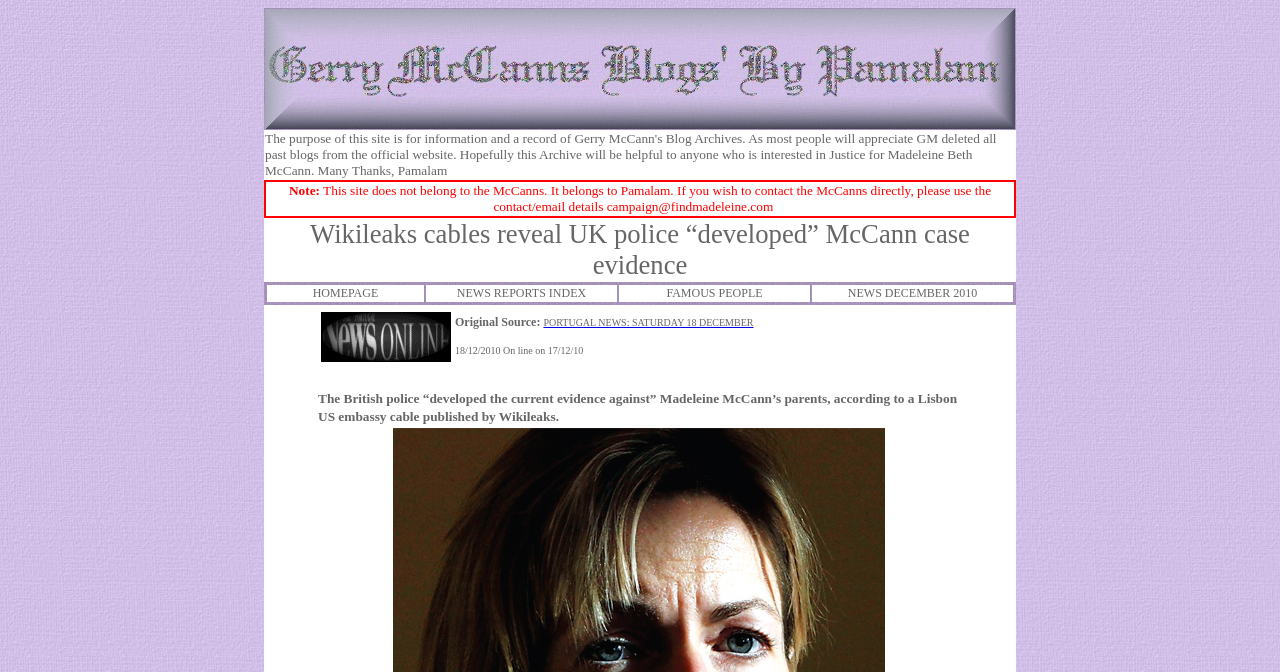Provide the bounding box coordinates for the UI element described in this sentence: "FAMOUS PEOPLE". The coordinates should be four float values between 0 and 1, i.e., [left, top, right, bottom].

[0.521, 0.421, 0.596, 0.446]